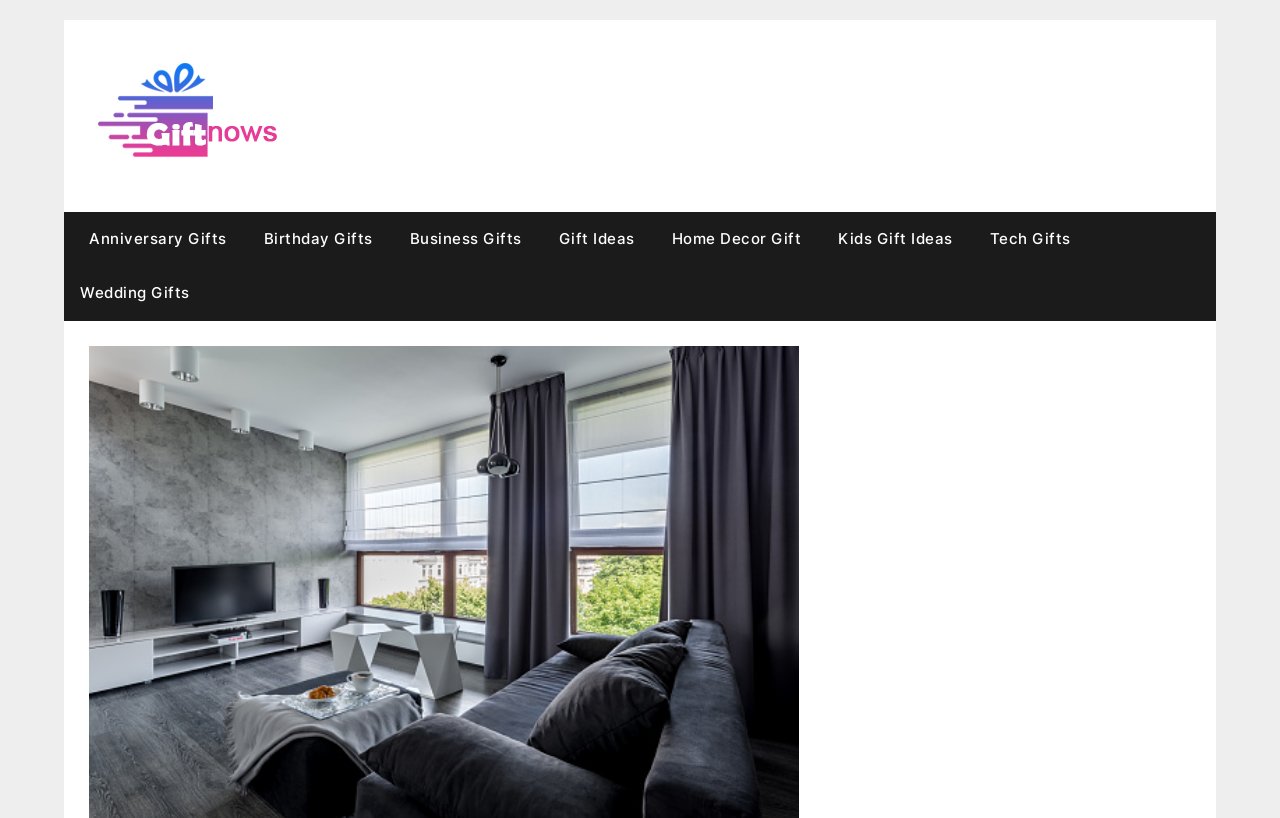Pinpoint the bounding box coordinates of the element you need to click to execute the following instruction: "Read about the company". The bounding box should be represented by four float numbers between 0 and 1, in the format [left, top, right, bottom].

None